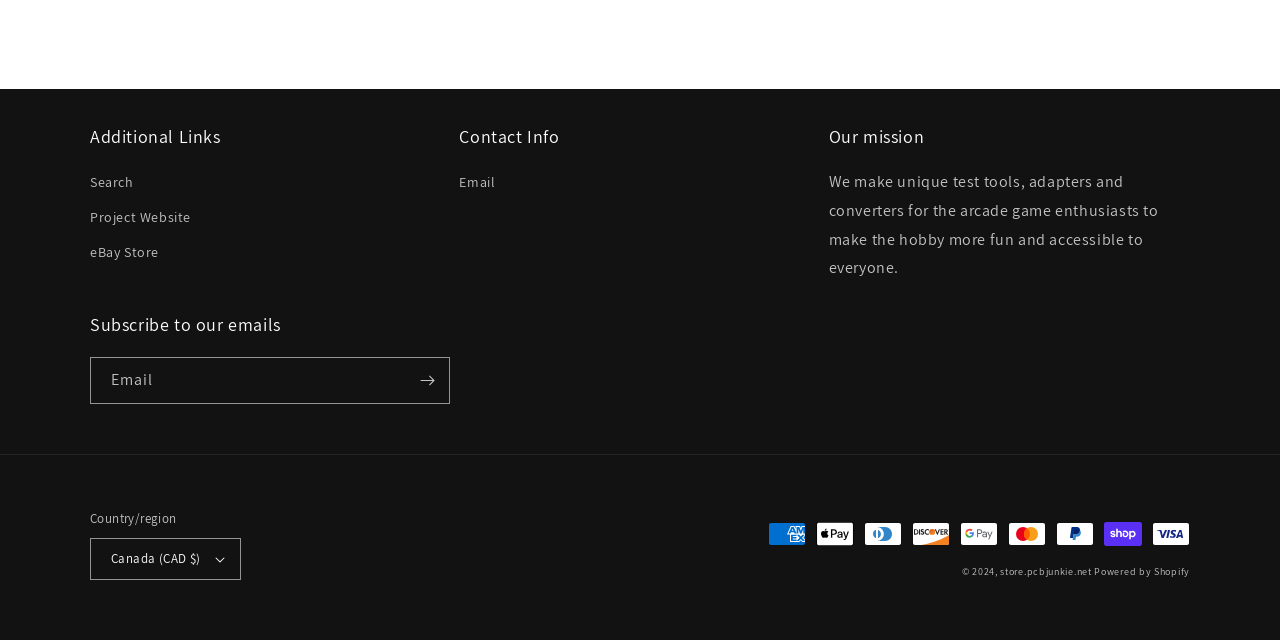Specify the bounding box coordinates (top-left x, top-left y, bottom-right x, bottom-right y) of the UI element in the screenshot that matches this description: store.pcbjunkie.net

[0.782, 0.883, 0.853, 0.903]